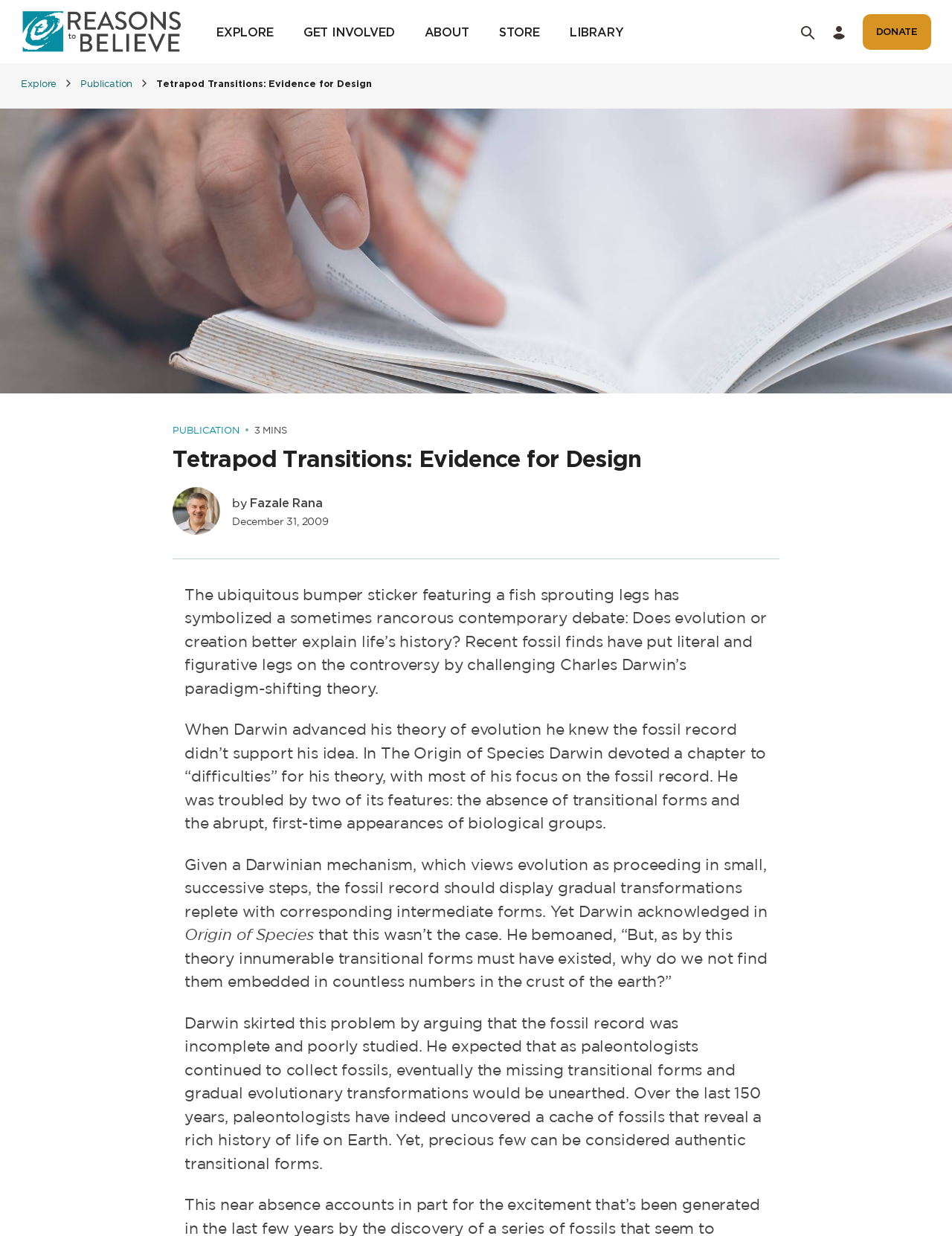What is the title of the publication?
Based on the image content, provide your answer in one word or a short phrase.

Tetrapod Transitions: Evidence for Design